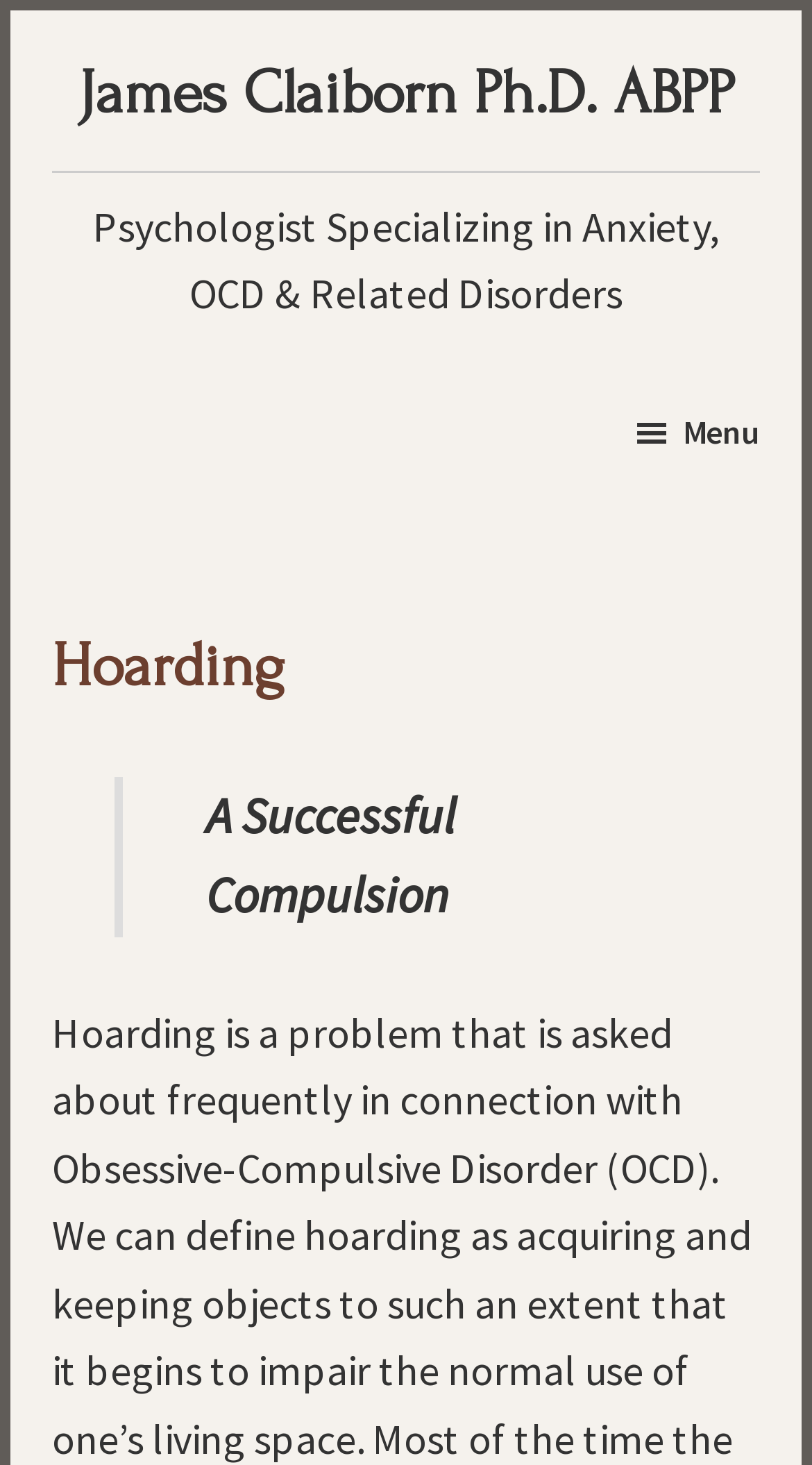What is the profession of James Claiborn?
Identify the answer in the screenshot and reply with a single word or phrase.

Psychologist